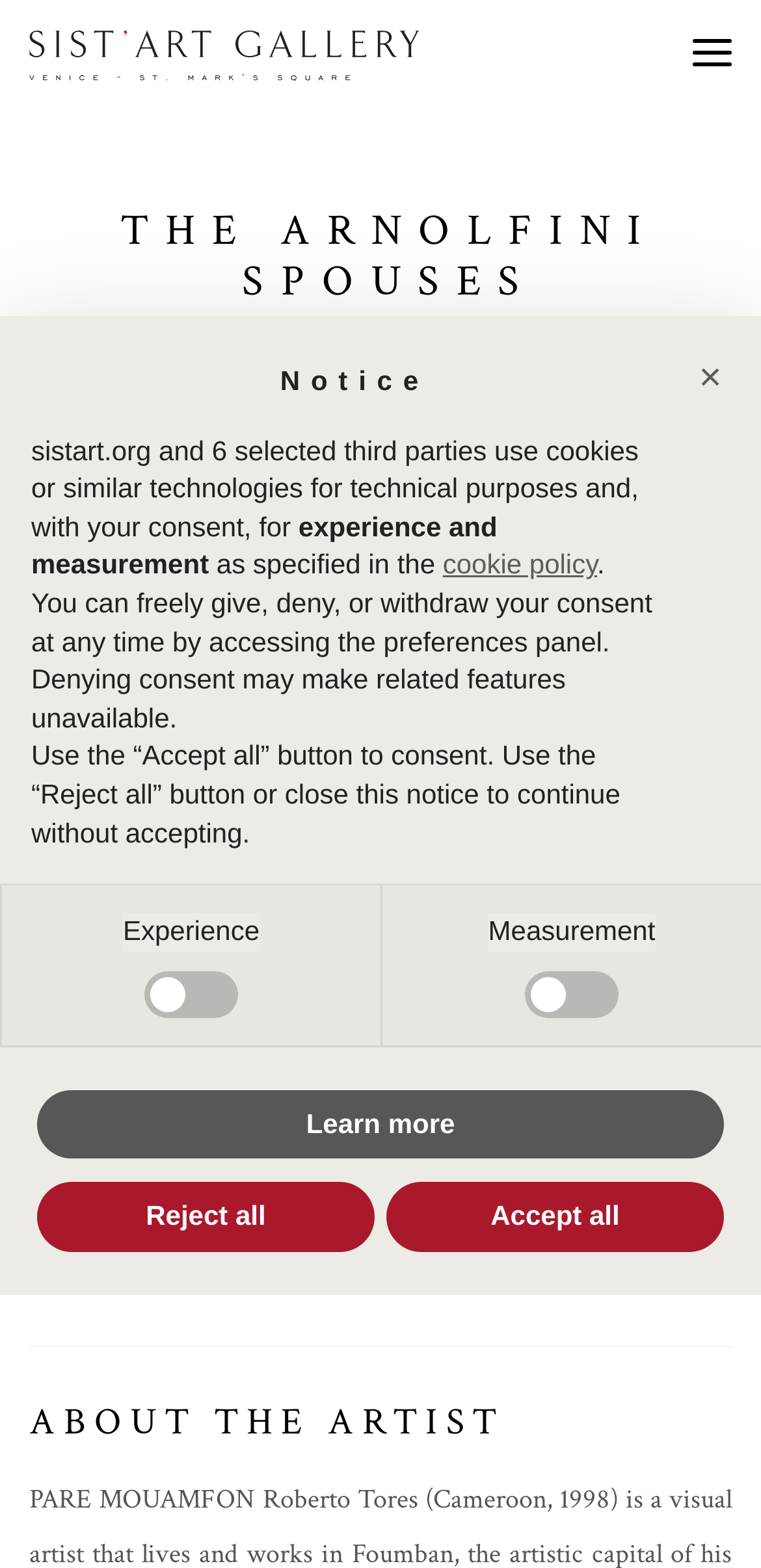Create an elaborate caption that covers all aspects of the webpage.

This webpage appears to be an art gallery page, specifically showcasing a painting titled "The Arnolfini Spouses" by Roberto Pare. At the top left of the page, there is a link to "Sist'Art Gallery - Venice" accompanied by an image. On the top right, there is a button with no text.

Below the top section, the title "THE ARNOLFINI SPOUSES" is prominently displayed in a heading. Underneath, there is a link to the painting's title, accompanied by a large image of the artwork. The image takes up most of the width of the page.

To the right of the image, there is a block of text describing the artwork: "2021, Oil on canvas, 120x150cm". Below this text, there are three links, likely for navigation or related content.

Further down the page, there is a section titled "ABOUT THE ARTIST". Below this section, a notice dialog box is displayed, which can be closed by clicking the "×" button at the top right. The notice dialog box contains a heading "Notice" and a block of text describing the use of cookies and similar technologies on the website. There are also checkboxes for "Experience" and "Measurement", as well as buttons to "Learn more", "Reject all", and "Accept all" related to cookie consent.